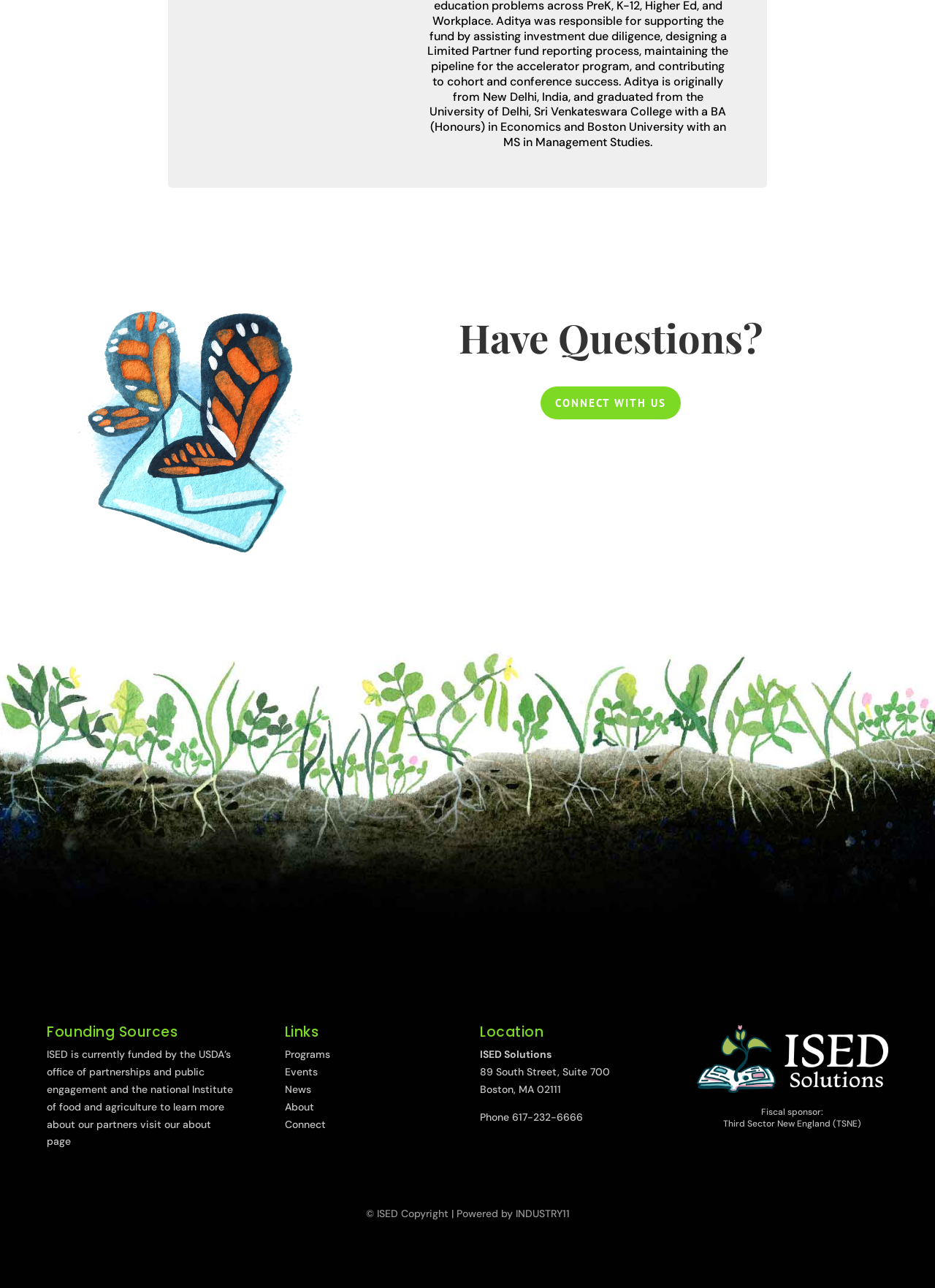Using the provided element description: "Powered by INDUSTRY11", identify the bounding box coordinates. The coordinates should be four floats between 0 and 1 in the order [left, top, right, bottom].

[0.488, 0.937, 0.609, 0.947]